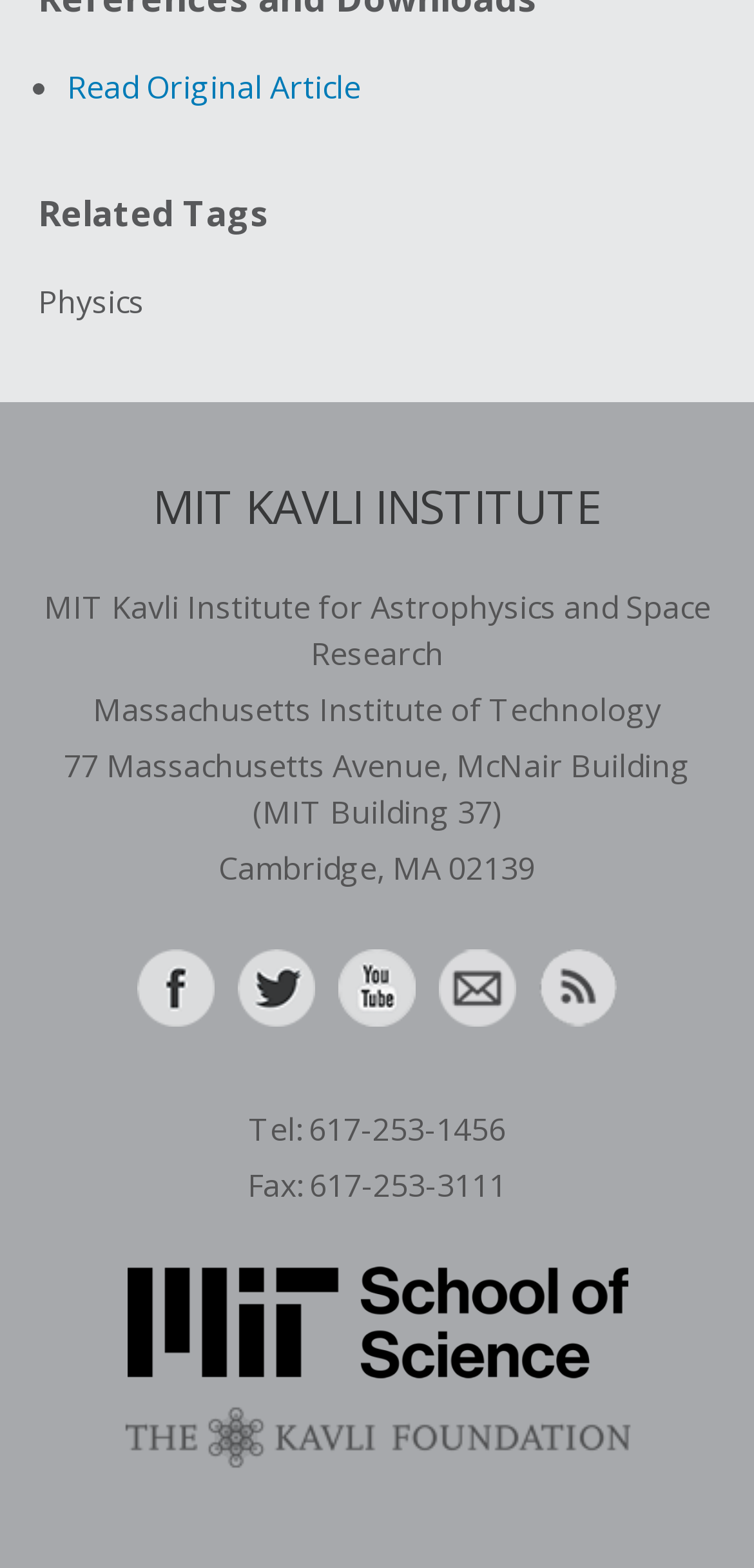What social media platforms are available?
Please provide a single word or phrase based on the screenshot.

Facebook, Twitter, YouTube